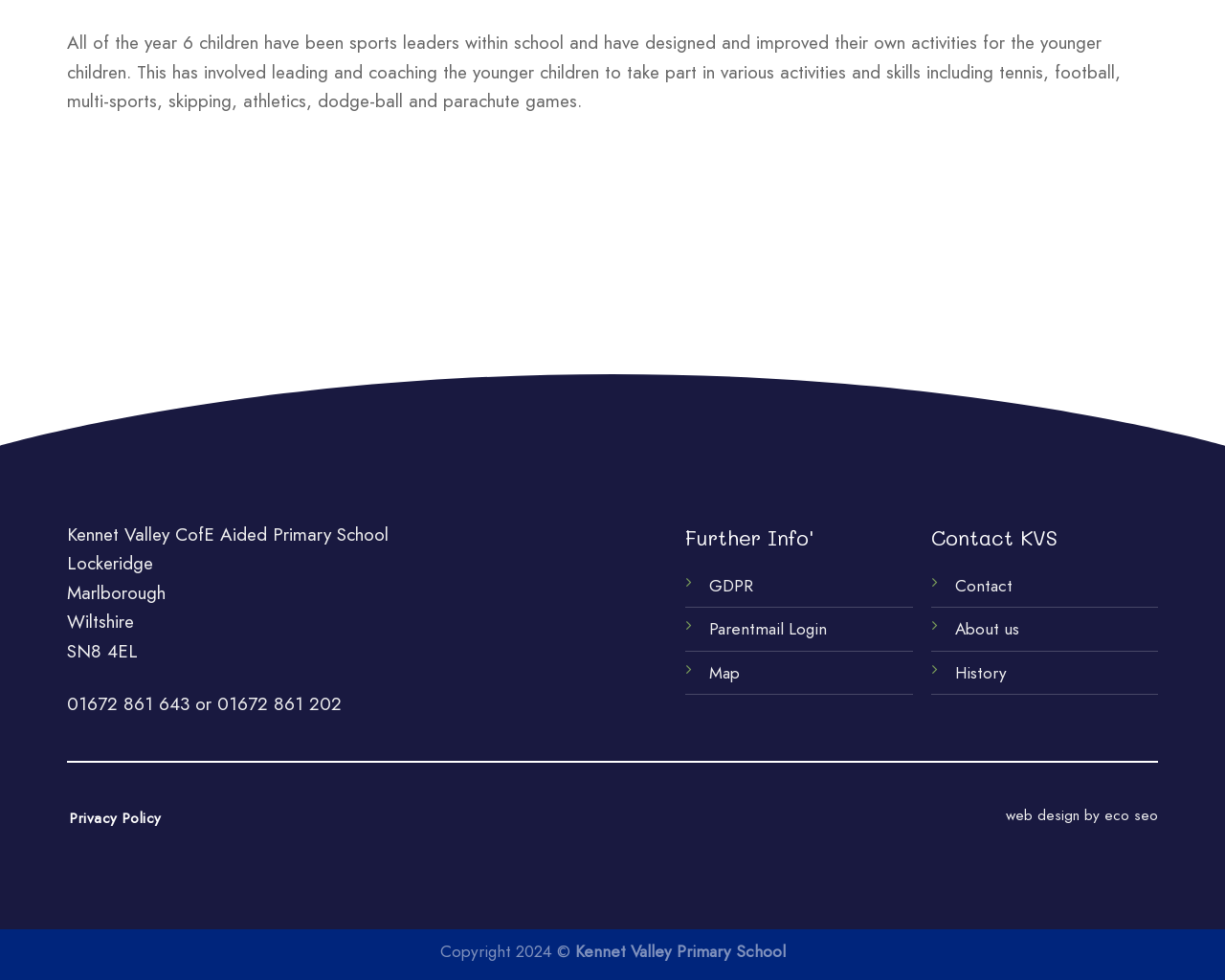Identify the bounding box coordinates of the element that should be clicked to fulfill this task: "Check the school's location on the map". The coordinates should be provided as four float numbers between 0 and 1, i.e., [left, top, right, bottom].

[0.579, 0.672, 0.604, 0.699]